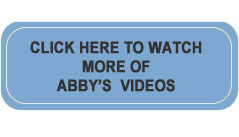Provide a thorough description of the contents of the image.

The image features a call-to-action button inviting users to engage with more video content. The button is prominently displayed in a light blue color, encapsulated in a rounded rectangular shape. It reads, "CLICK HERE TO WATCH MORE OF ABBY'S VIDEOS," using bold black text to ensure strong visibility and clarity. This design encourages viewers to explore further resources, specifically focusing on videos related to Abby's content, enhancing user engagement on the platform.